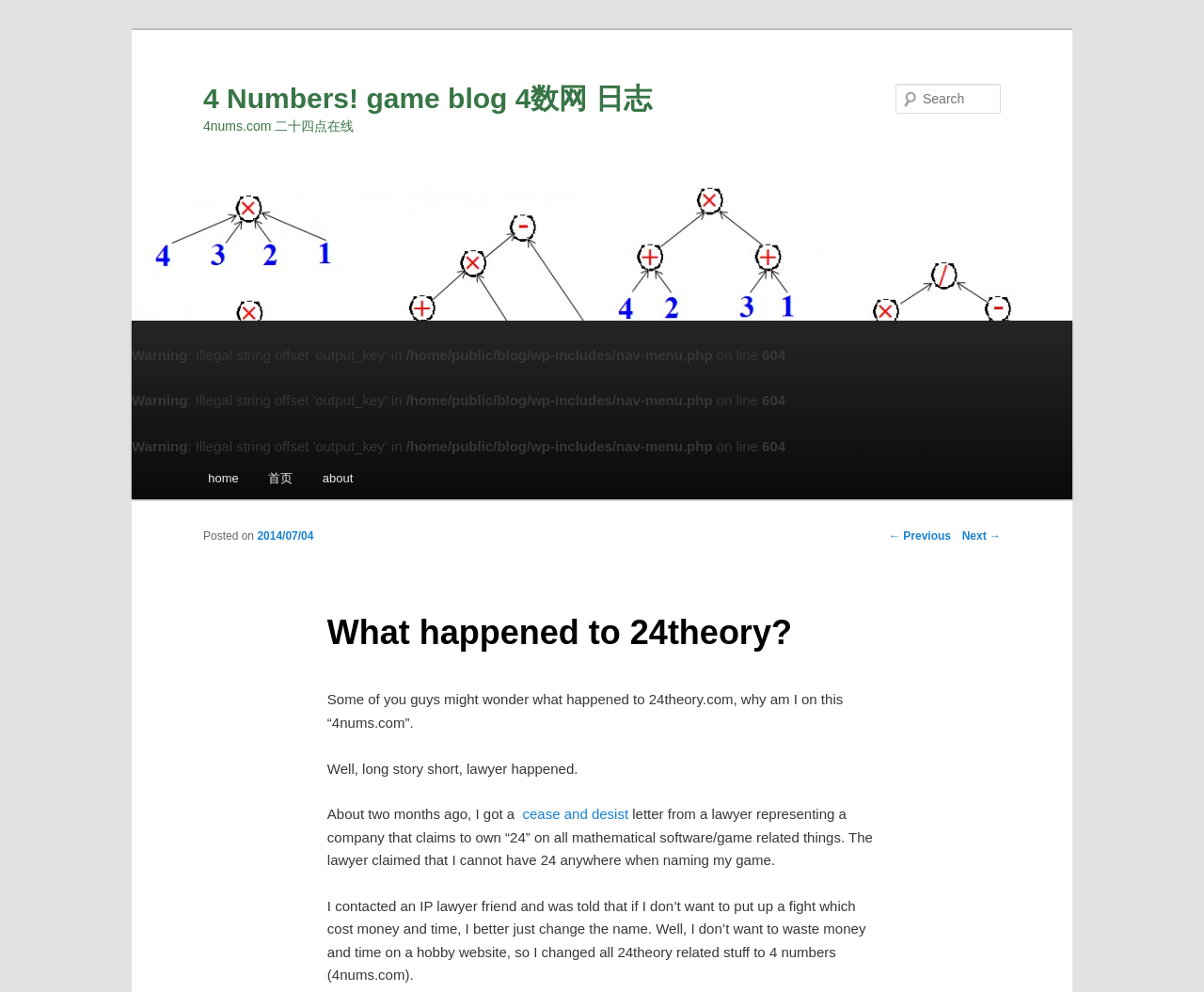Locate the bounding box coordinates of the area where you should click to accomplish the instruction: "Learn about the blog".

[0.255, 0.462, 0.305, 0.503]